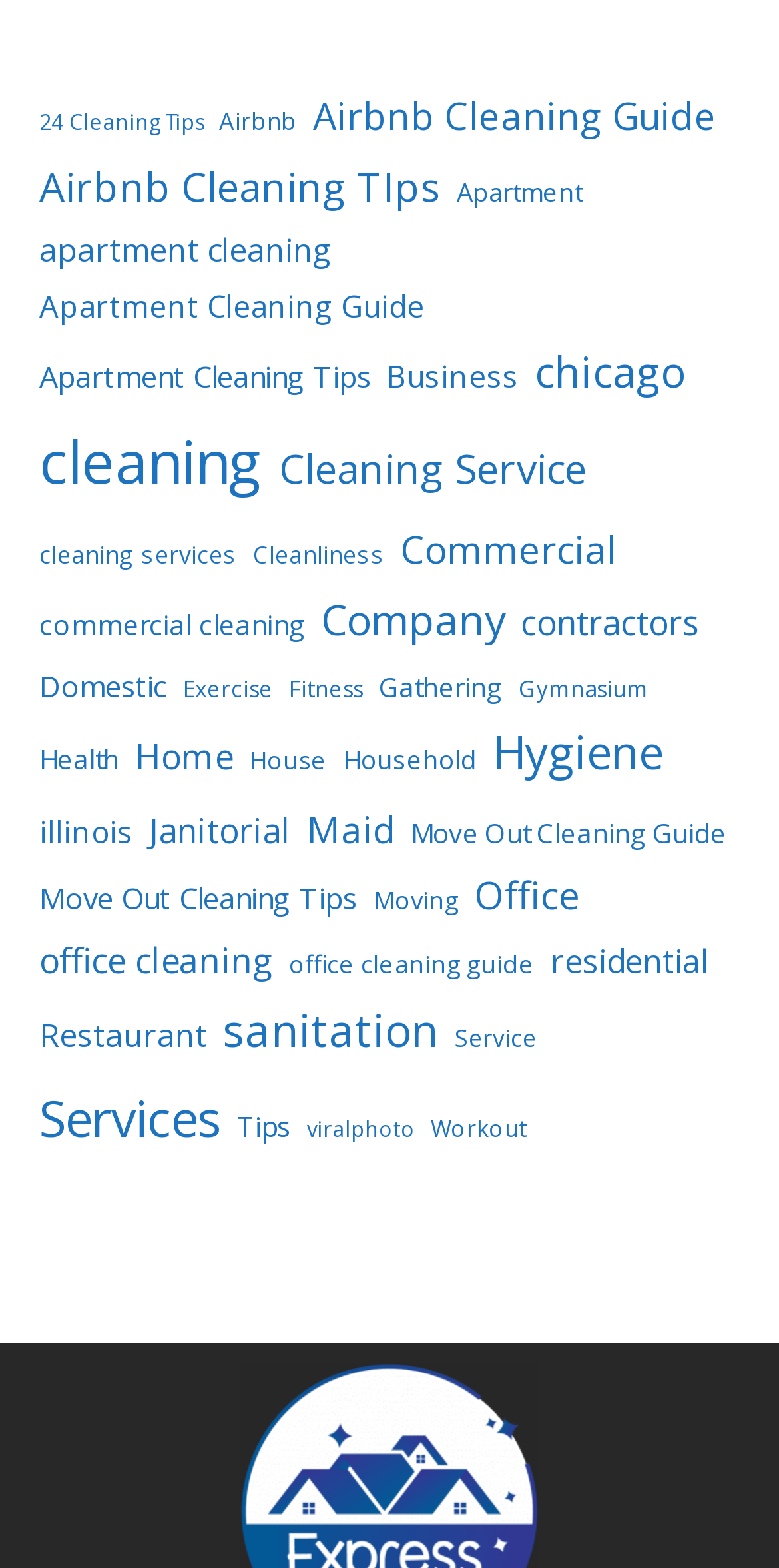Determine the bounding box coordinates of the region to click in order to accomplish the following instruction: "View apartment cleaning tips". Provide the coordinates as four float numbers between 0 and 1, specifically [left, top, right, bottom].

[0.05, 0.142, 0.427, 0.178]